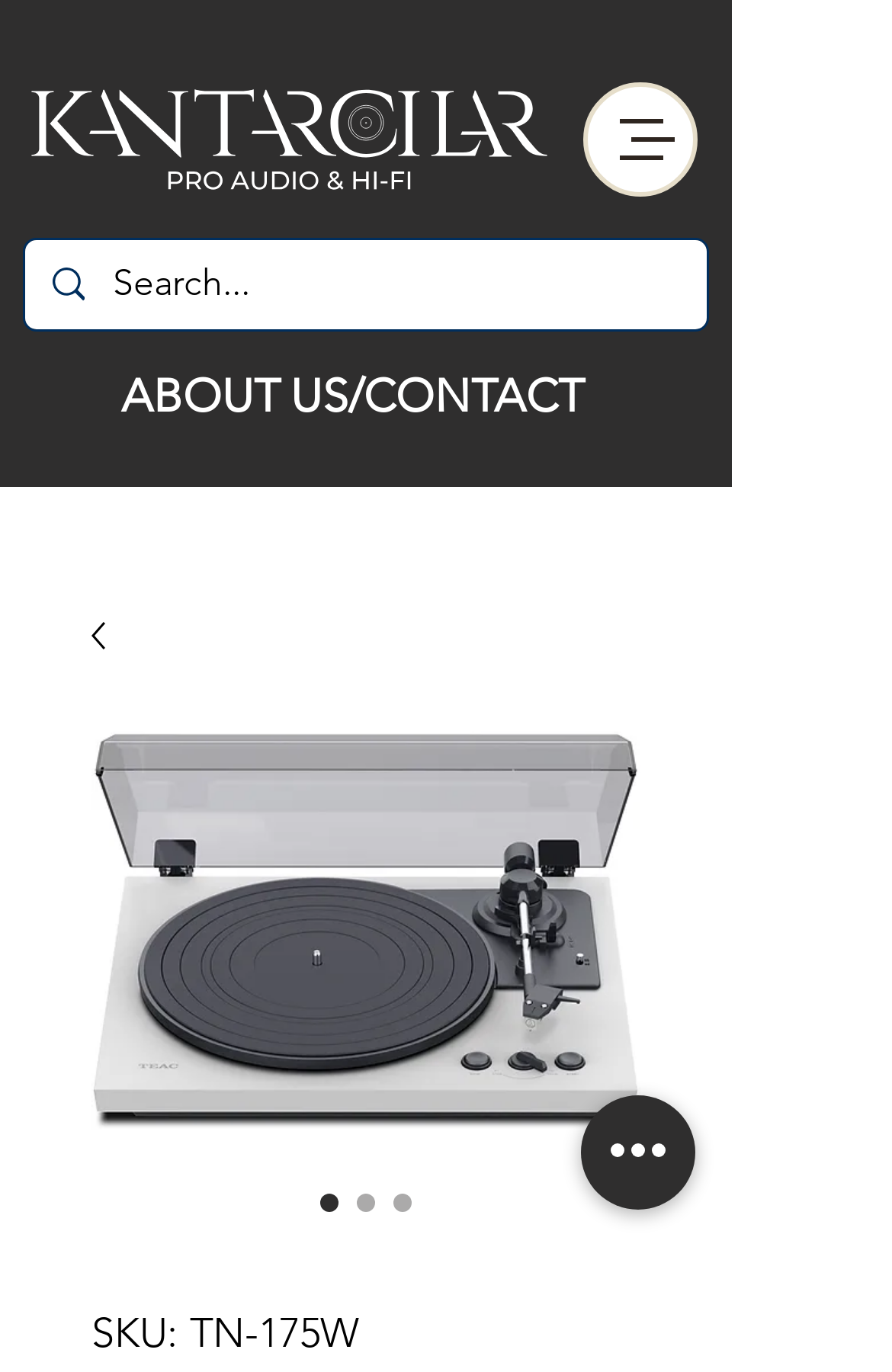Based on the visual content of the image, answer the question thoroughly: What is the product name?

I found the product name by looking at the image with the text 'TEAC TN-175 BEYAZ' which is likely to be the product name.